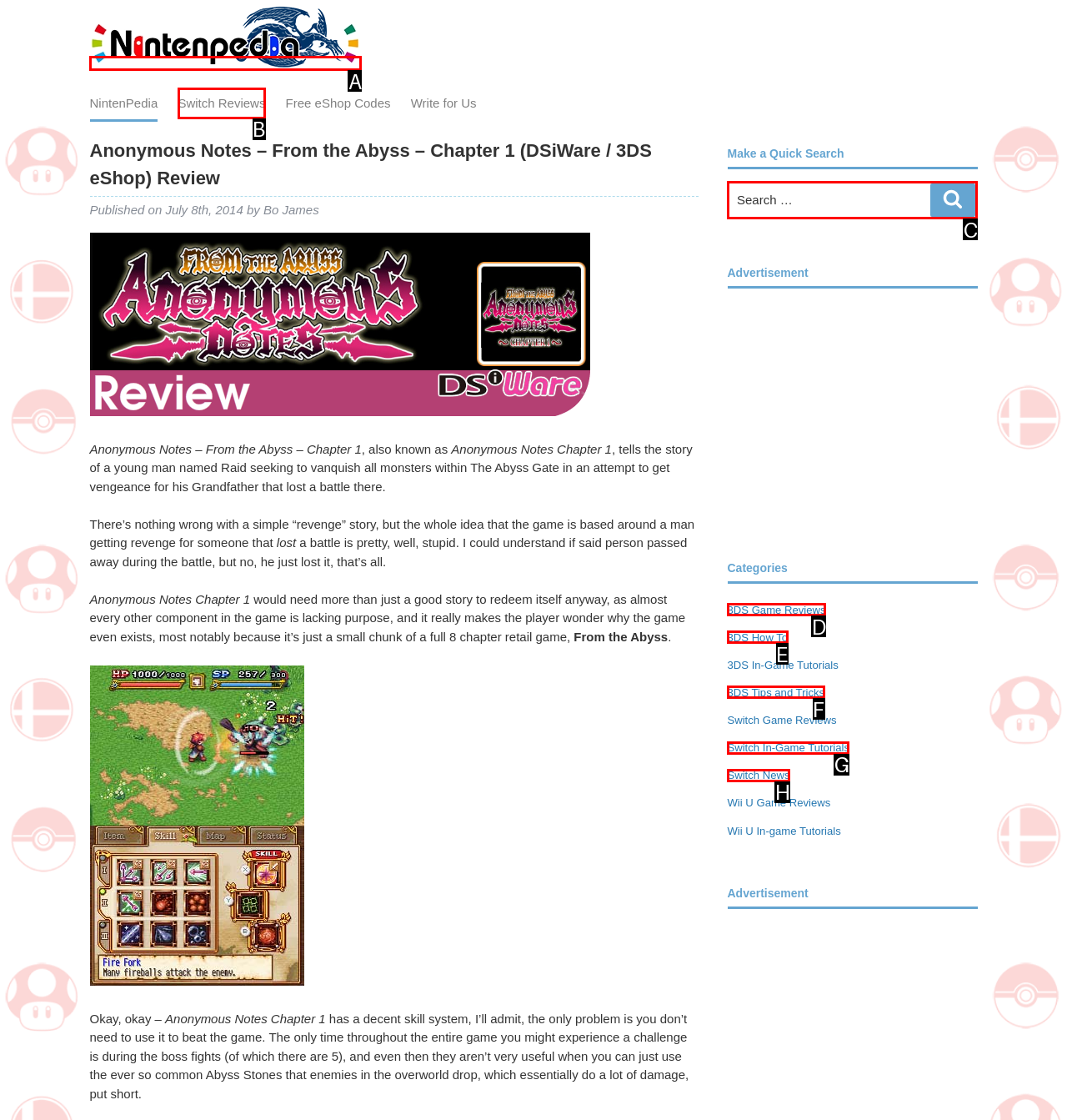Which option should be clicked to complete this task: Click on the 'NintenPedia' link
Reply with the letter of the correct choice from the given choices.

A